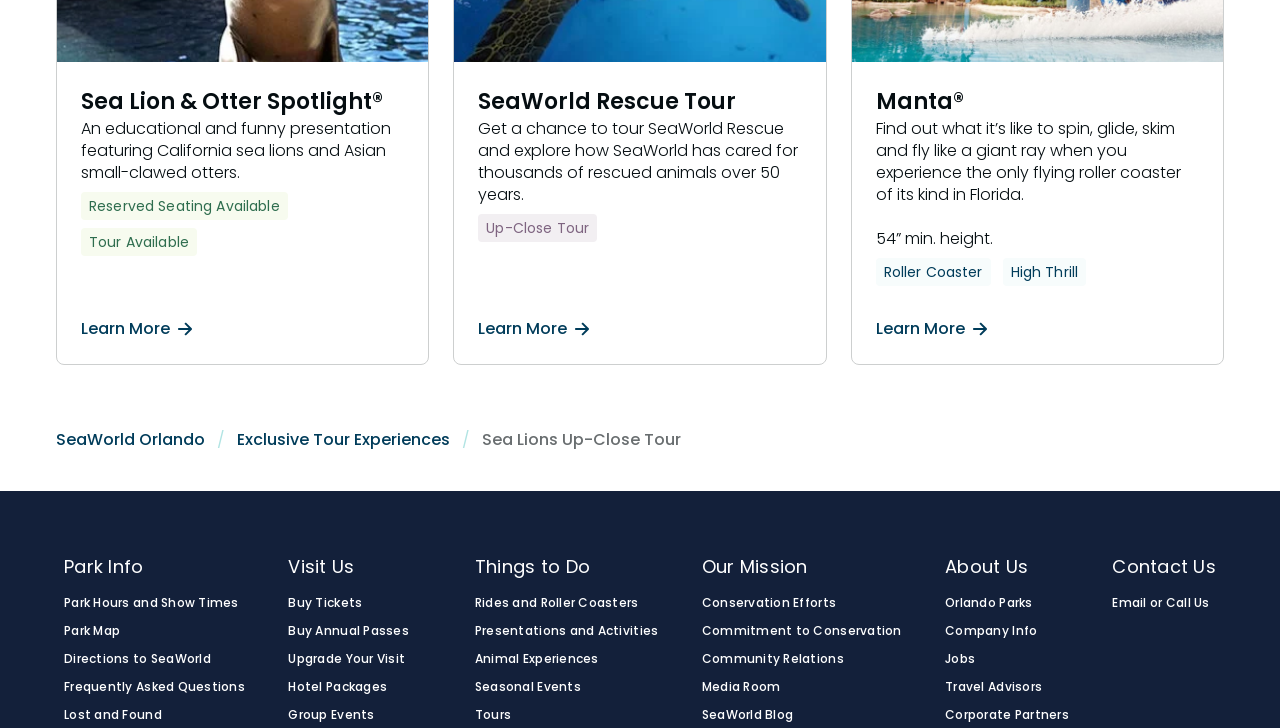Locate the bounding box coordinates of the clickable element to fulfill the following instruction: "Explore rides and roller coasters". Provide the coordinates as four float numbers between 0 and 1 in the format [left, top, right, bottom].

[0.371, 0.817, 0.514, 0.839]